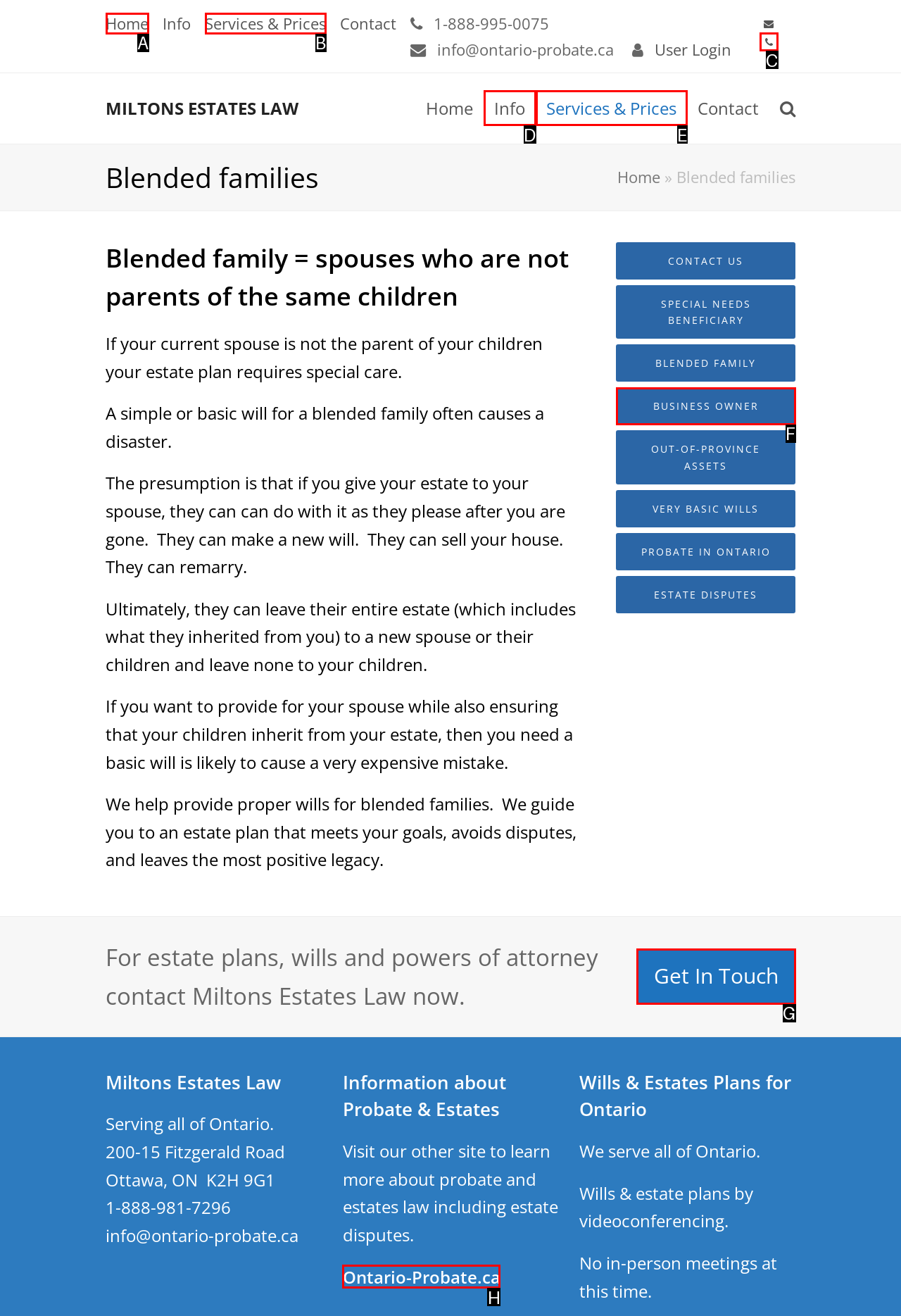Choose the letter of the element that should be clicked to complete the task: Get in touch with Miltons Estates Law
Answer with the letter from the possible choices.

G